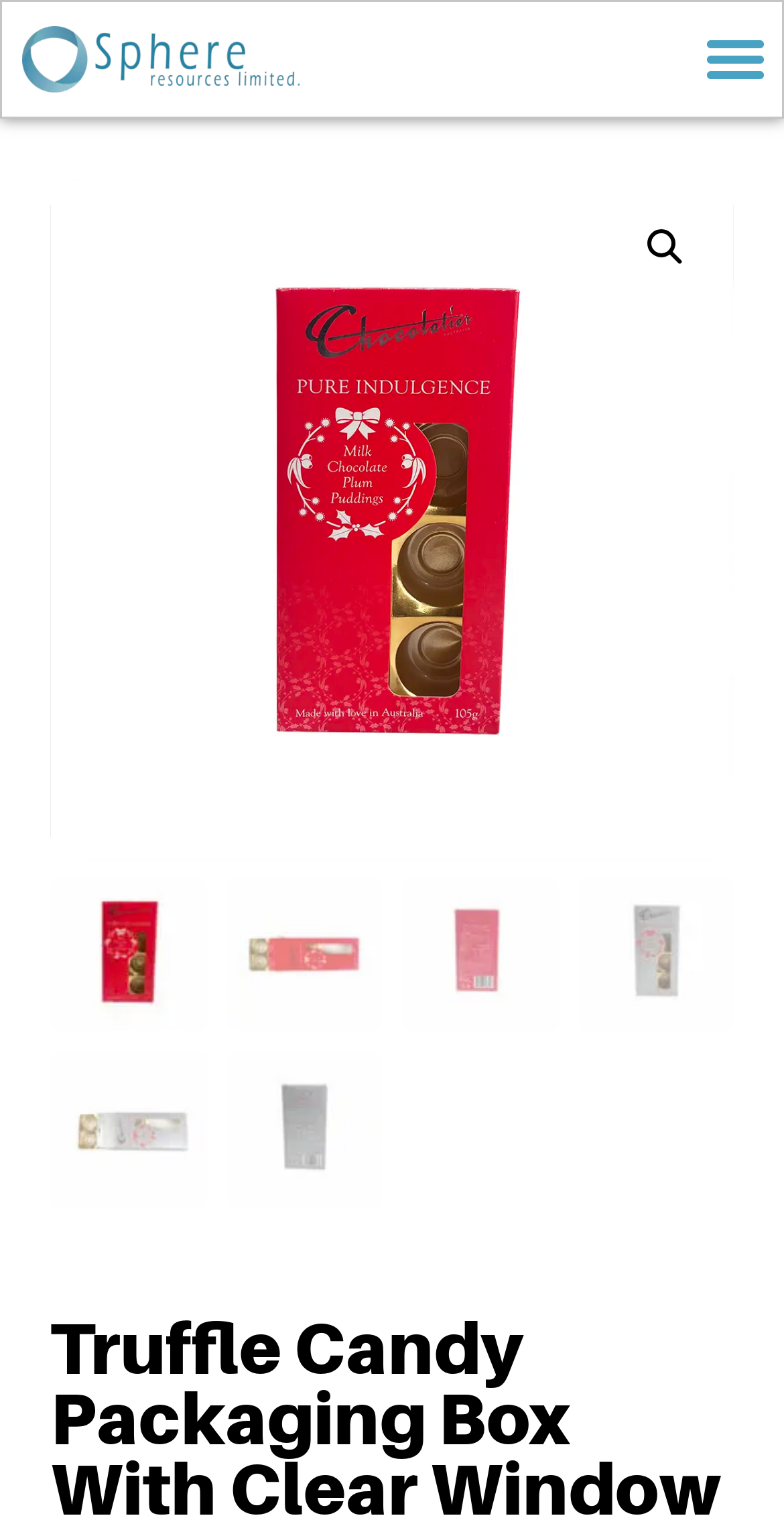How many images of candy boxes are displayed?
Answer with a single word or phrase by referring to the visual content.

6